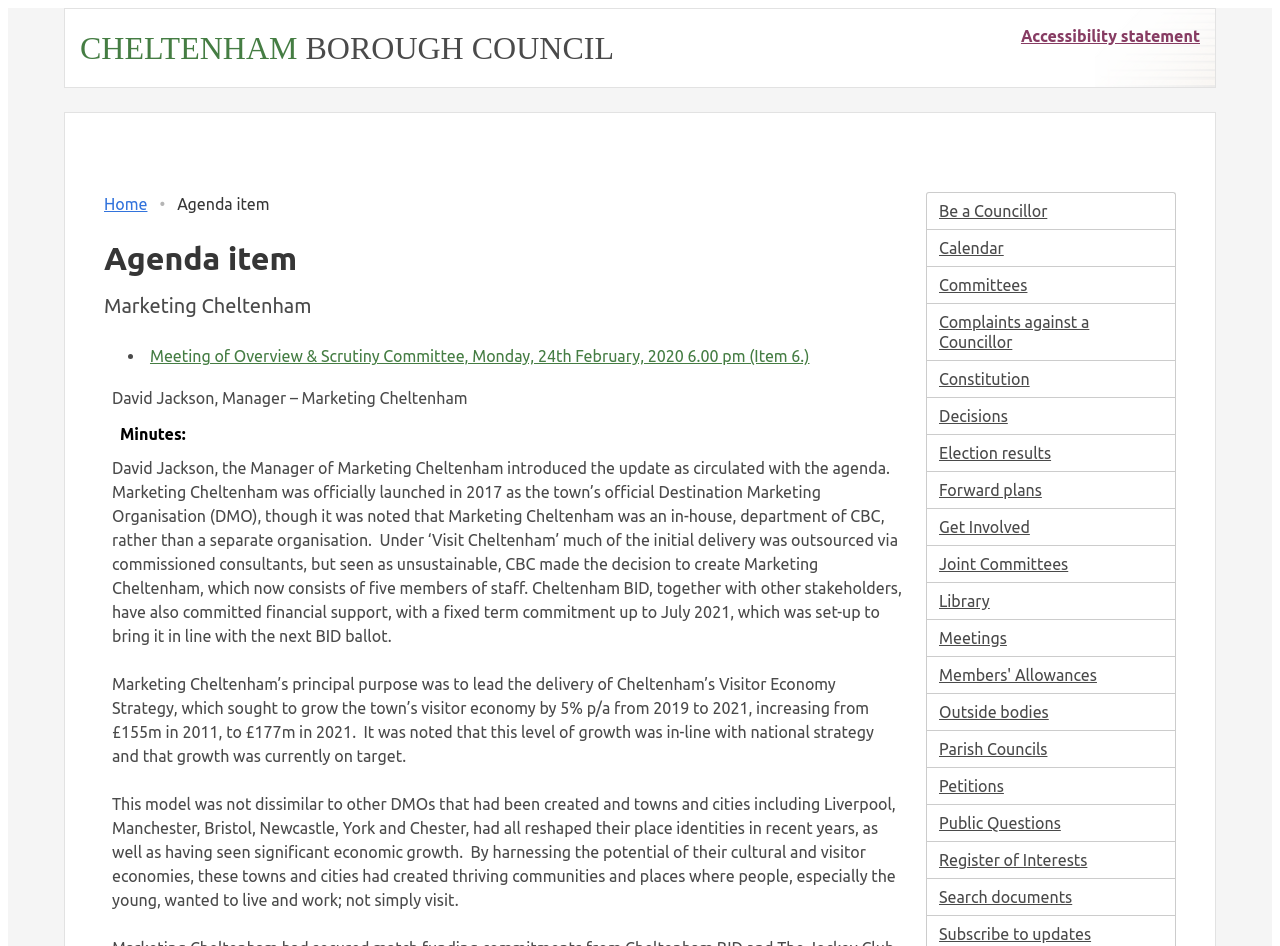Based on the element description "Members' Allowances", predict the bounding box coordinates of the UI element.

[0.724, 0.695, 0.918, 0.733]